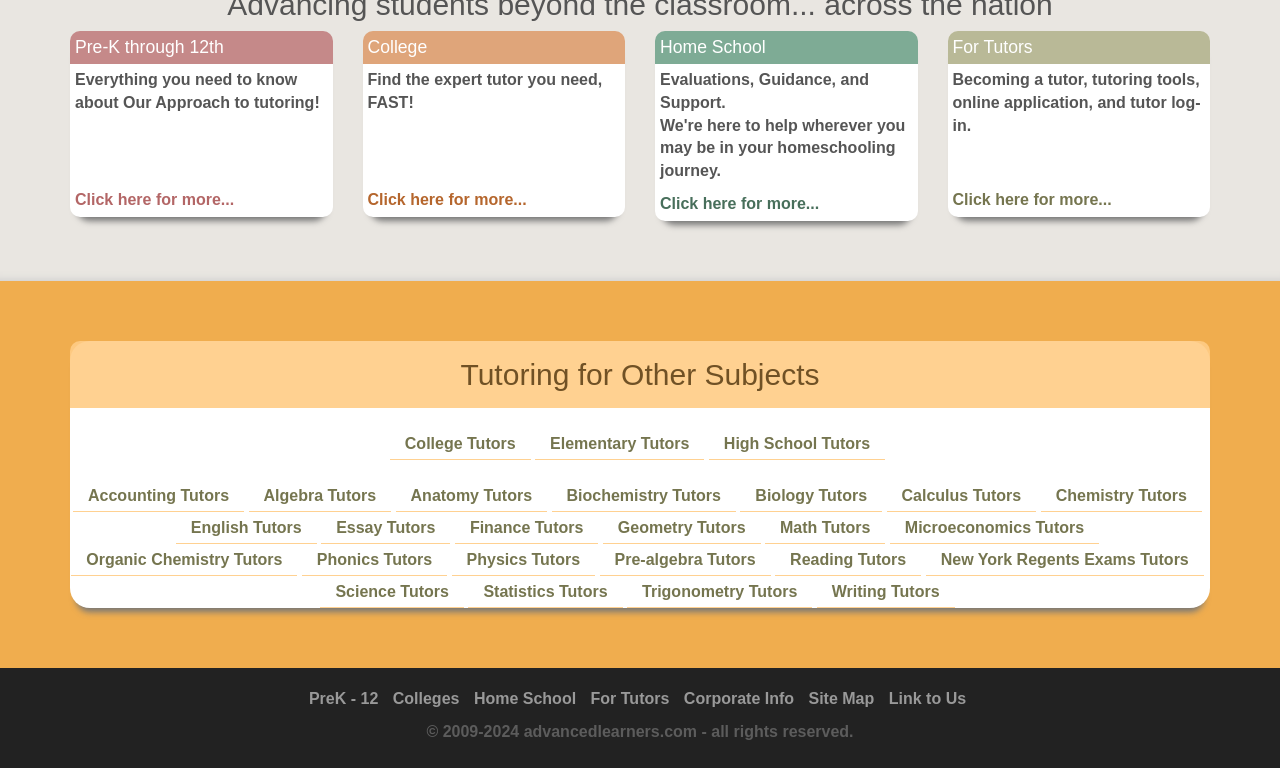Please identify the bounding box coordinates of the element's region that I should click in order to complete the following instruction: "Explore Corporate Info". The bounding box coordinates consist of four float numbers between 0 and 1, i.e., [left, top, right, bottom].

[0.534, 0.894, 0.62, 0.924]